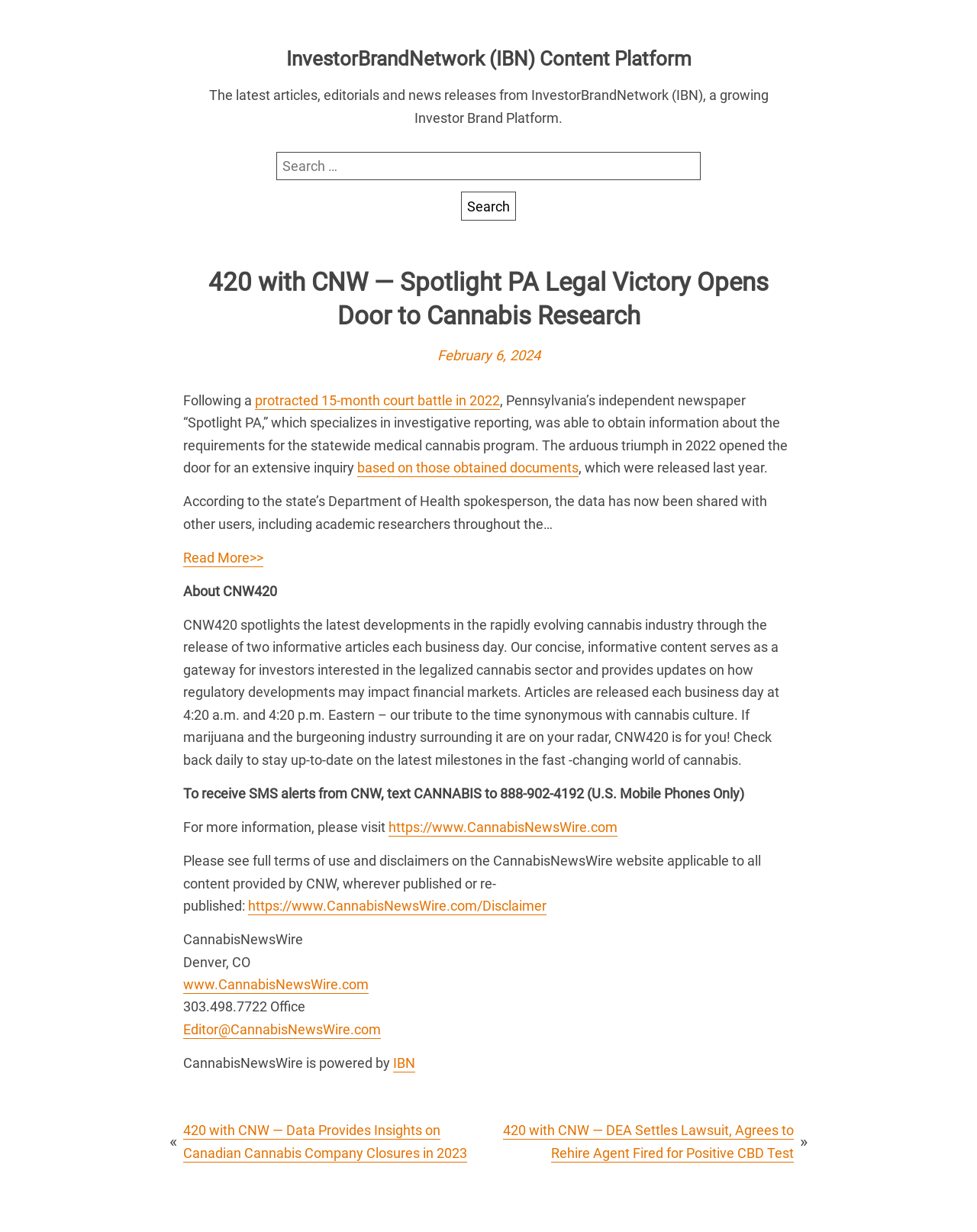Give a succinct answer to this question in a single word or phrase: 
What is the topic of the article?

Cannabis research